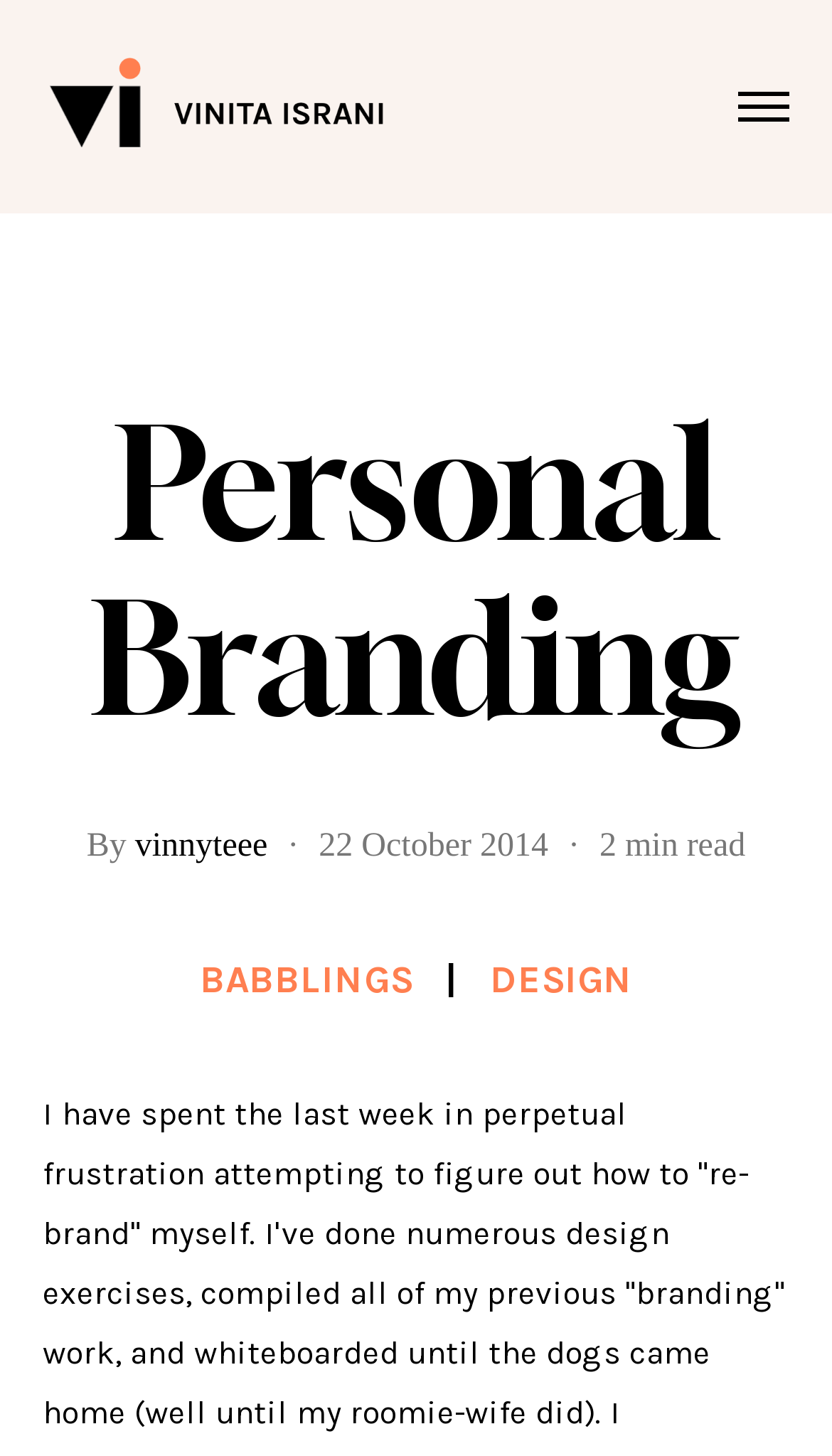Elaborate on the different components and information displayed on the webpage.

The webpage is about personal branding, with the title "Personal Branding" prominently displayed at the top. Below the title, there is a logo on the left side, accompanied by the author's name "Vinita Israni" and a link to the author's profile "vinnyteee". The date "22 October 2014" and the estimated reading time "2 min read" are also displayed in this section.

On the top navigation bar, there are three main links: "BABBLINGS", "DESIGN", and the logo link. The "BABBLINGS" and "DESIGN" links are positioned side by side, with a separator in between.

The overall layout of the webpage is clean, with a clear hierarchy of elements. The title and navigation bar are at the top, followed by the author information and metadata. The content of the webpage is likely to be below this section, although it is not explicitly described in the provided accessibility tree.